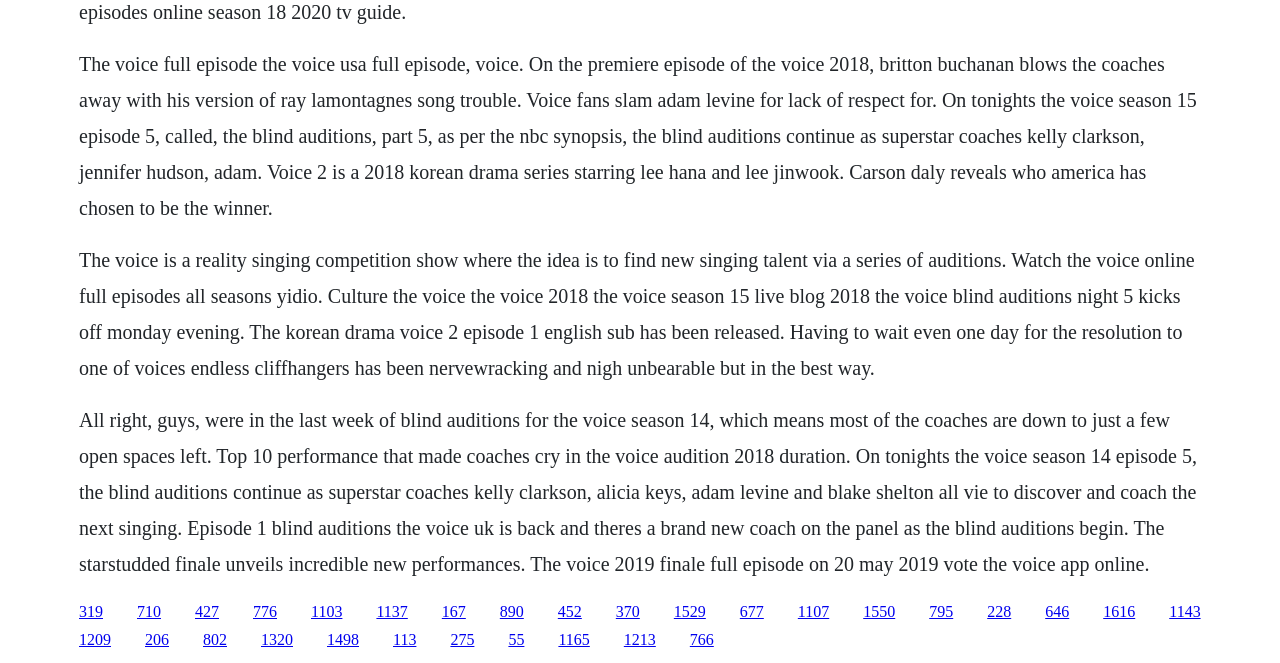Determine the bounding box coordinates of the clickable region to execute the instruction: "Click on the 'support@flyinate.com' email link". The coordinates should be four float numbers between 0 and 1, denoted as [left, top, right, bottom].

None